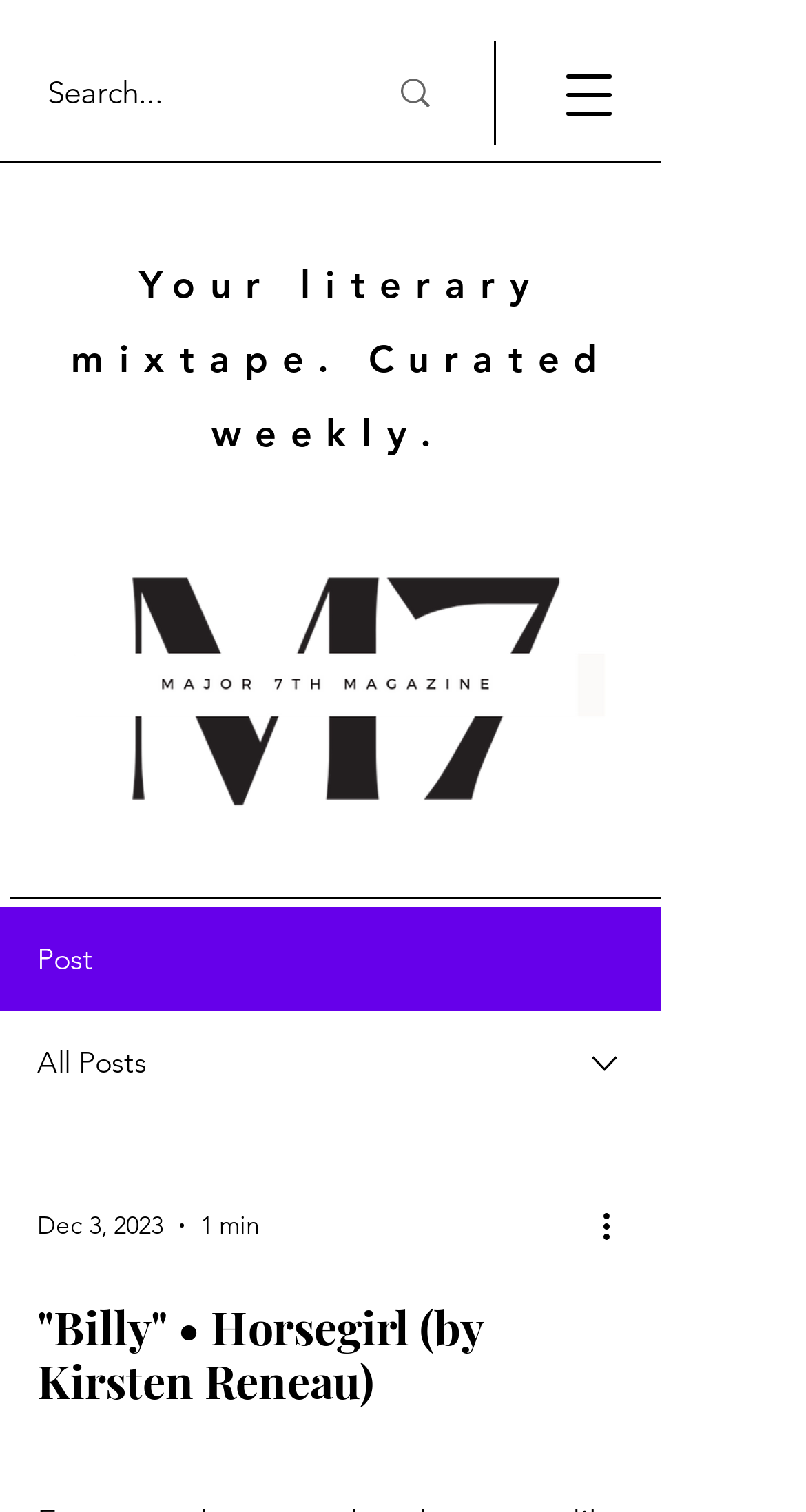Given the description: "aria-label="Search..." name="q" placeholder="Search..."", determine the bounding box coordinates of the UI element. The coordinates should be formatted as four float numbers between 0 and 1, [left, top, right, bottom].

[0.059, 0.033, 0.4, 0.089]